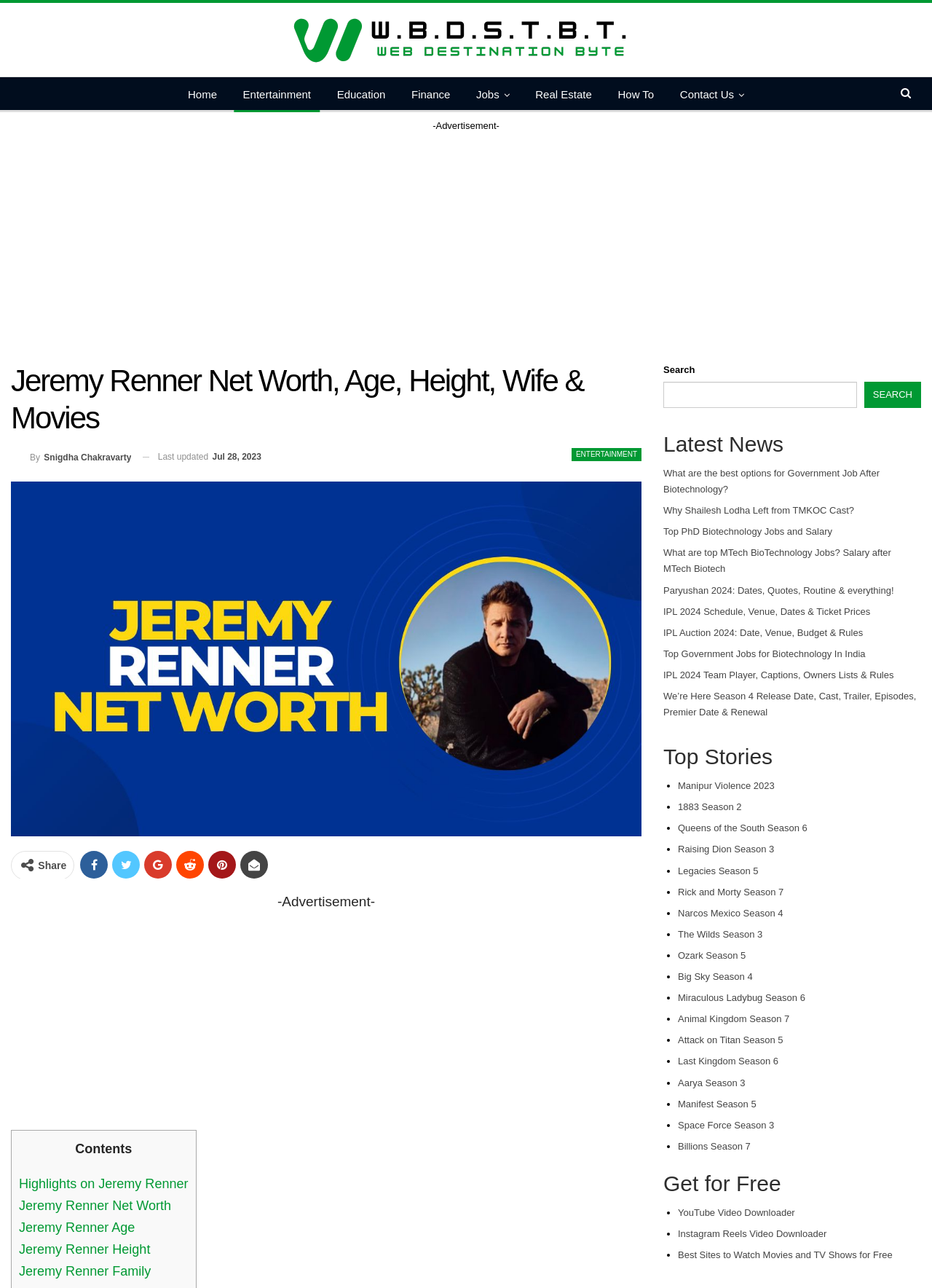Locate the bounding box coordinates of the element that should be clicked to fulfill the instruction: "Search for something".

[0.712, 0.281, 0.988, 0.317]